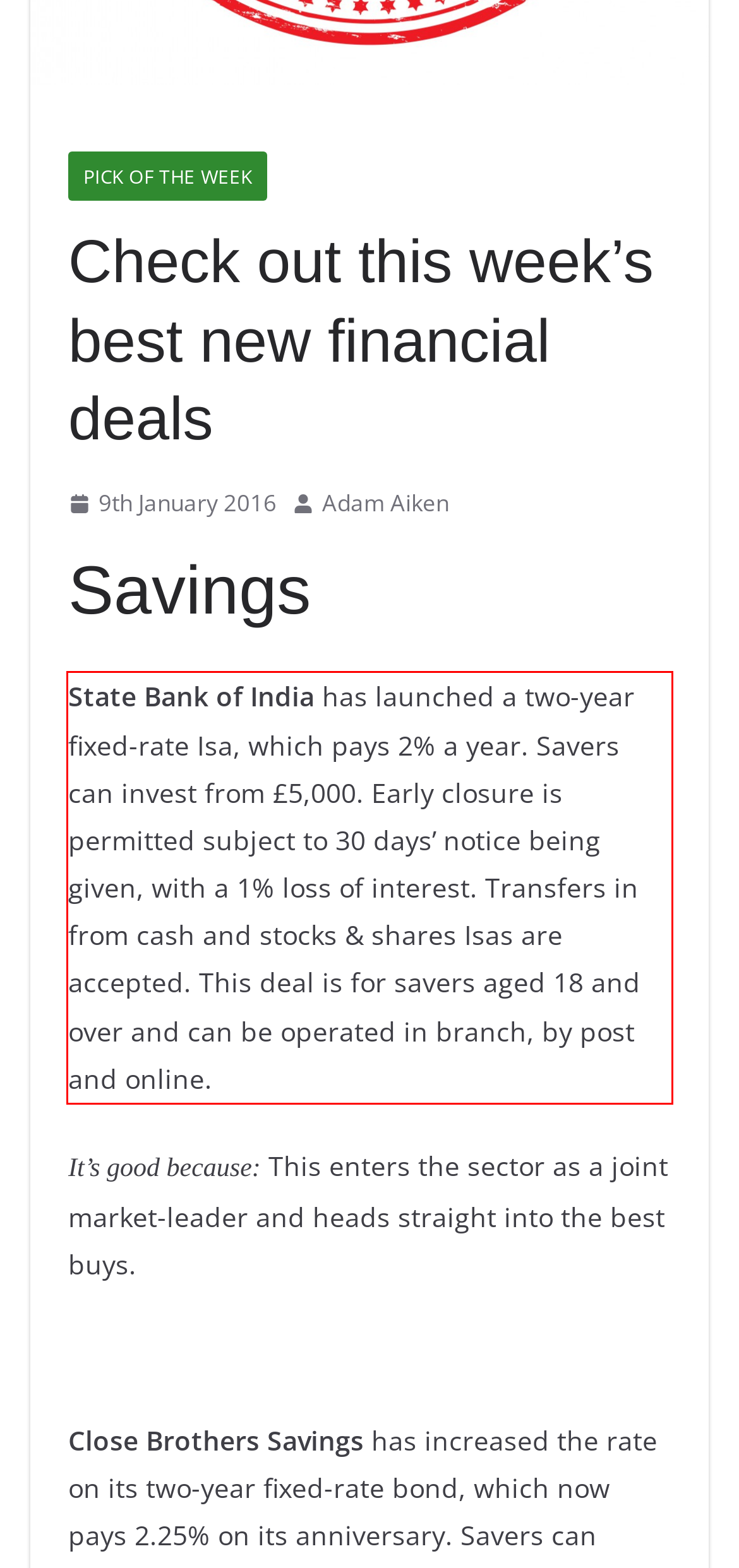Observe the screenshot of the webpage, locate the red bounding box, and extract the text content within it.

State Bank of India has launched a two-year fixed-rate Isa, which pays 2% a year. Savers can invest from £5,000. Early closure is permitted subject to 30 days’ notice being given, with a 1% loss of interest. Transfers in from cash and stocks & shares Isas are accepted. This deal is for savers aged 18 and over and can be operated in branch, by post and online.